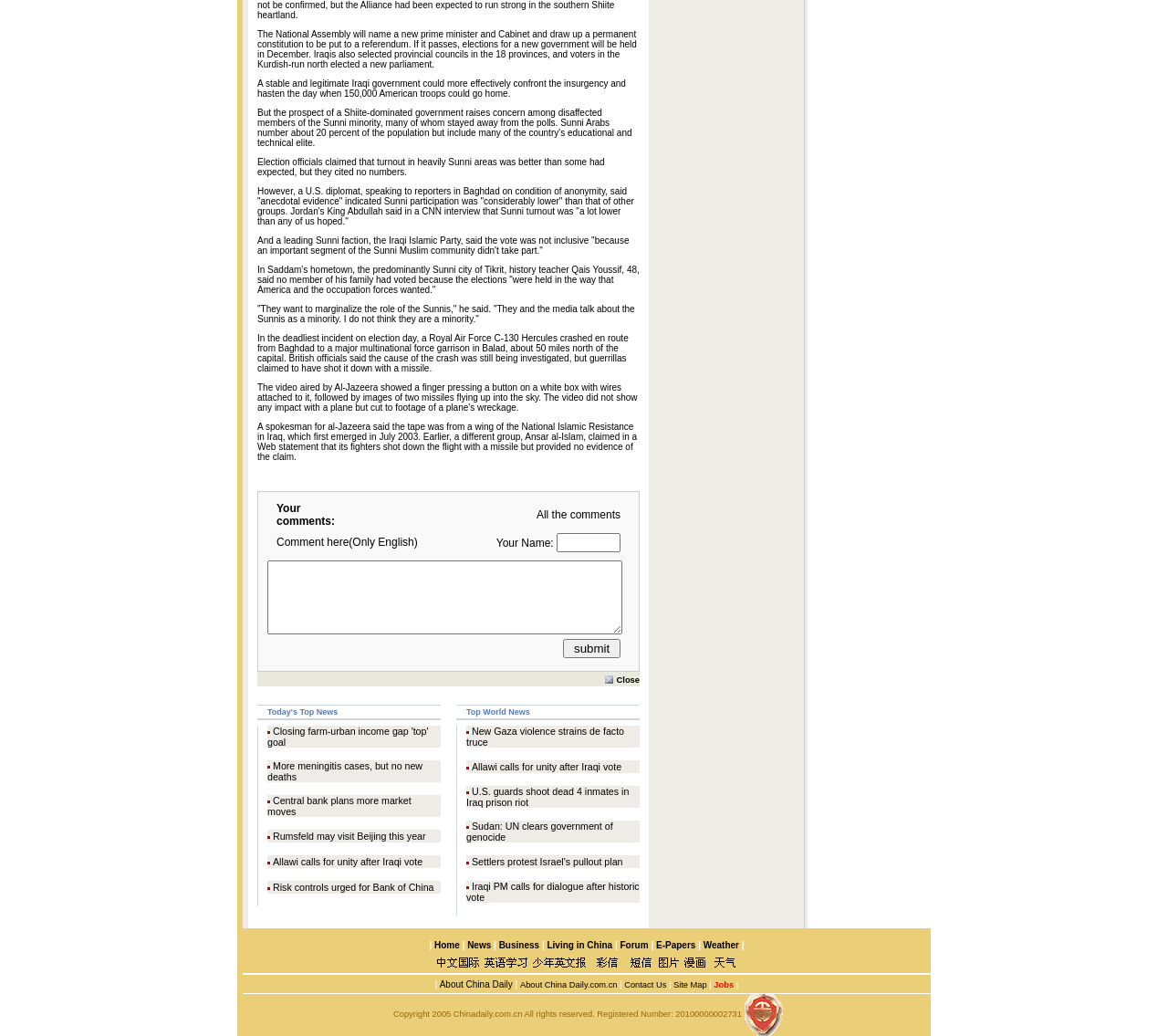Please pinpoint the bounding box coordinates for the region I should click to adhere to this instruction: "Read 'Today's Top News'".

[0.229, 0.681, 0.377, 0.693]